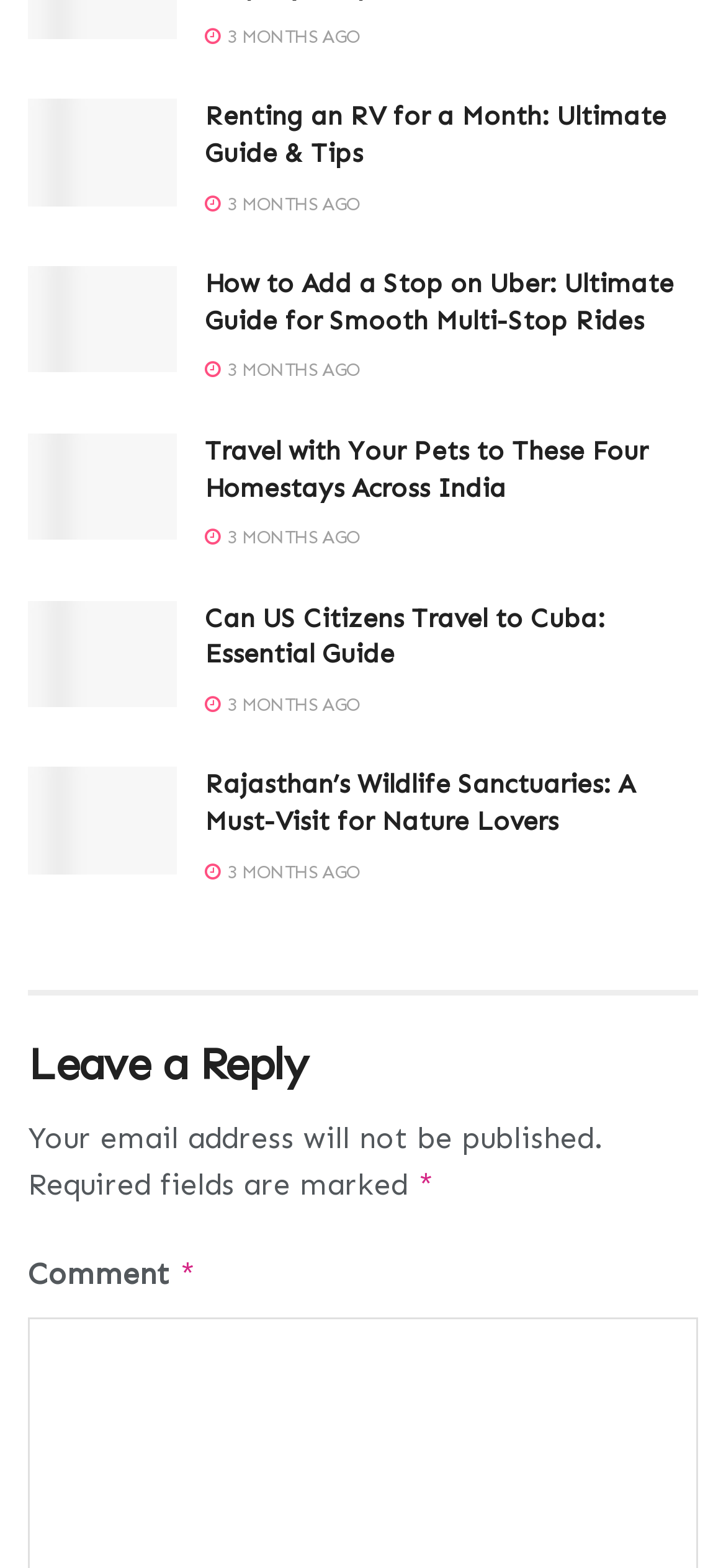What is the purpose of the section at the bottom of the webpage?
Based on the image content, provide your answer in one word or a short phrase.

Leave a reply